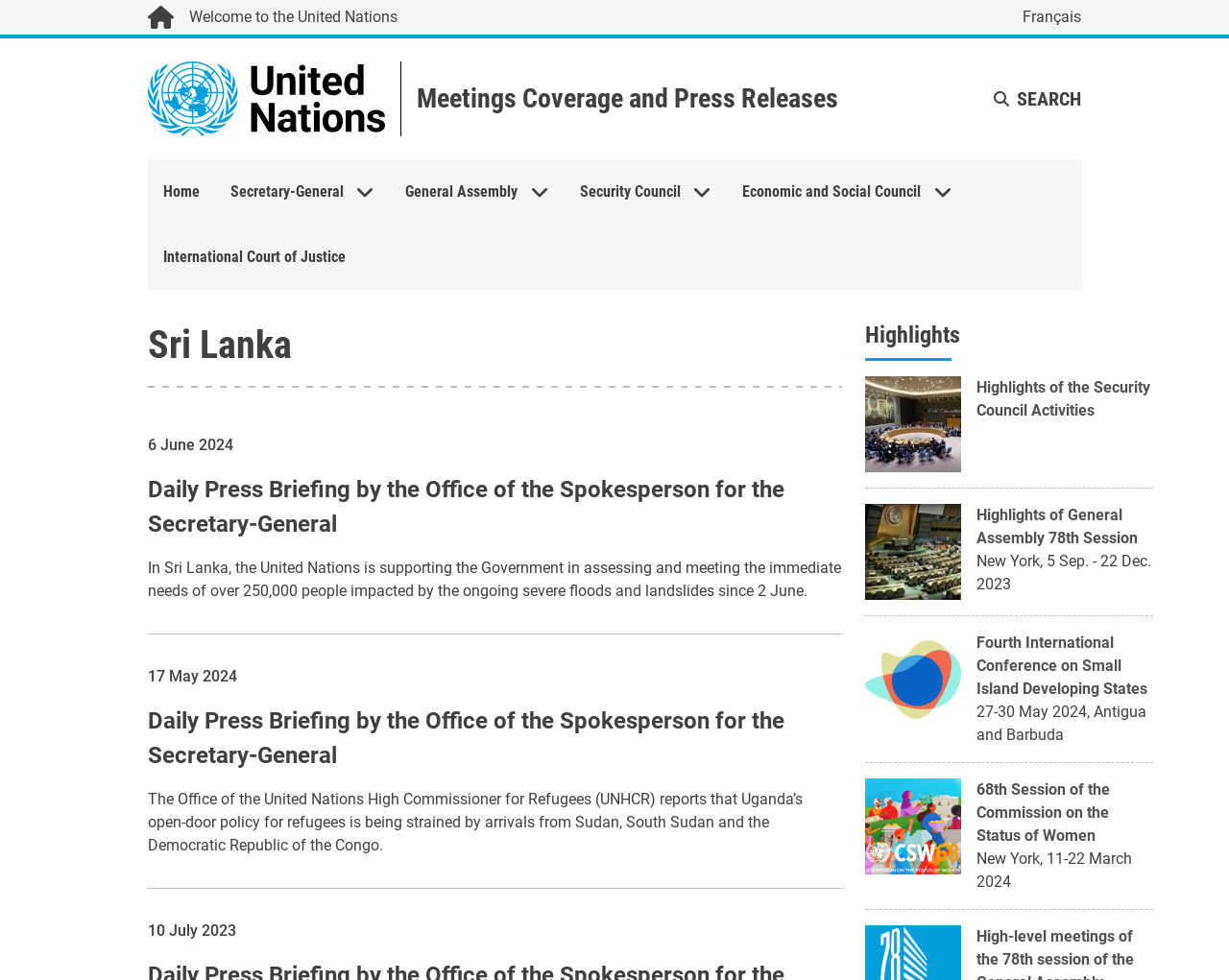What is the name of the conference mentioned in the Highlights section? Examine the screenshot and reply using just one word or a brief phrase.

Fourth International Conference on Small Island Developing States